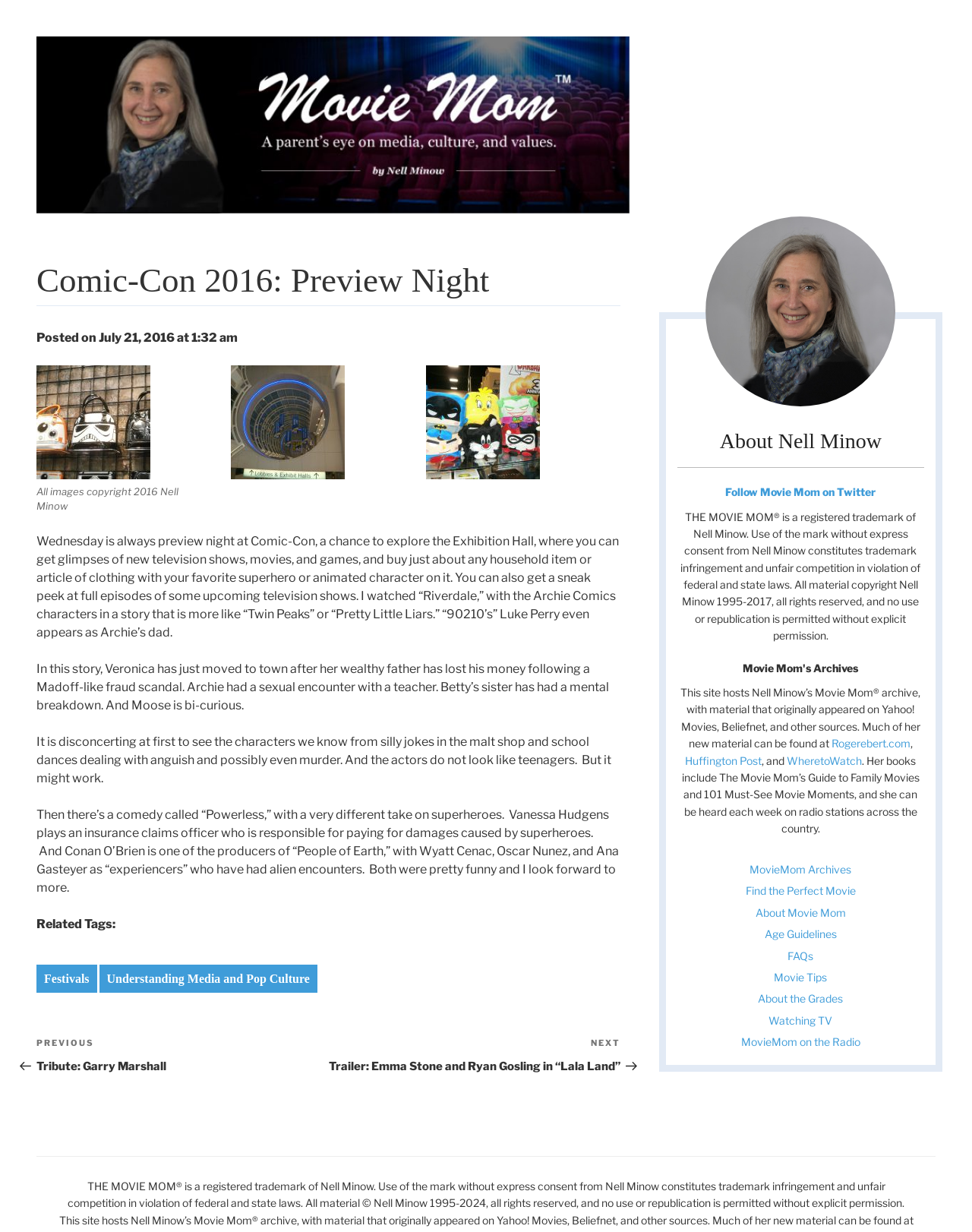What is the name of the insurance claims officer in the TV show 'Powerless'?
By examining the image, provide a one-word or phrase answer.

Vanessa Hudgens